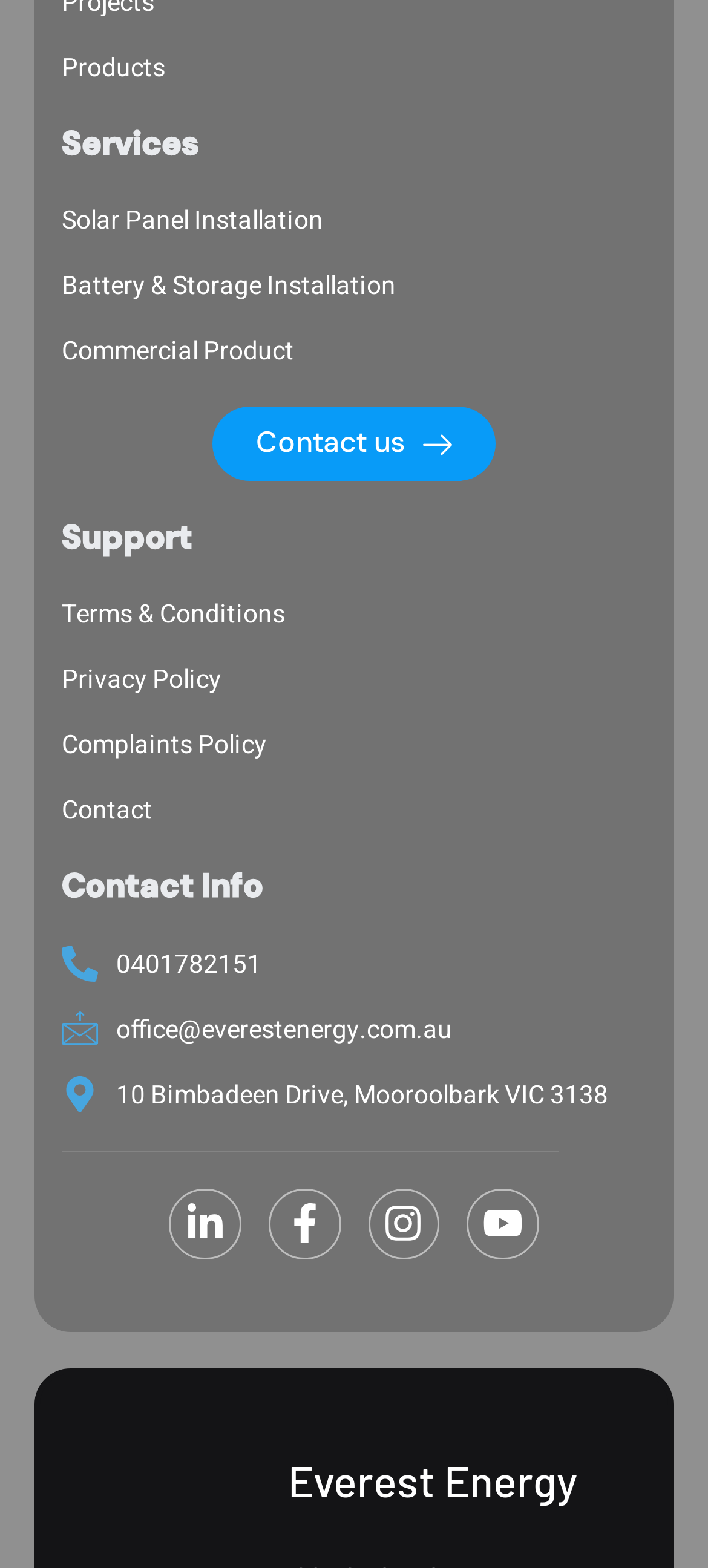Please determine the bounding box coordinates of the element to click on in order to accomplish the following task: "Click on Products". Ensure the coordinates are four float numbers ranging from 0 to 1, i.e., [left, top, right, bottom].

[0.087, 0.031, 0.913, 0.055]